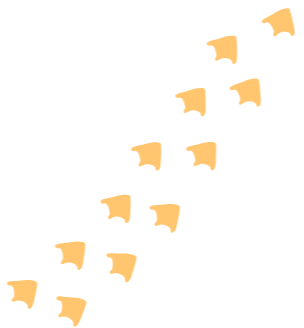Summarize the image with a detailed caption.

The image features a series of moving, playful yellow baby feet, symbolizing growth and exploration. These whimsical footprints could represent a child's early steps, highlighting themes of movement, adventure, and childhood milestones. The design evokes a sense of joy and playfulness, making it ideal for promoting products or services related to parenting, early childhood development, or baby gear. The cheerful presentation adds a warm and inviting touch, perfect for attracting the attention of parents and caregivers.